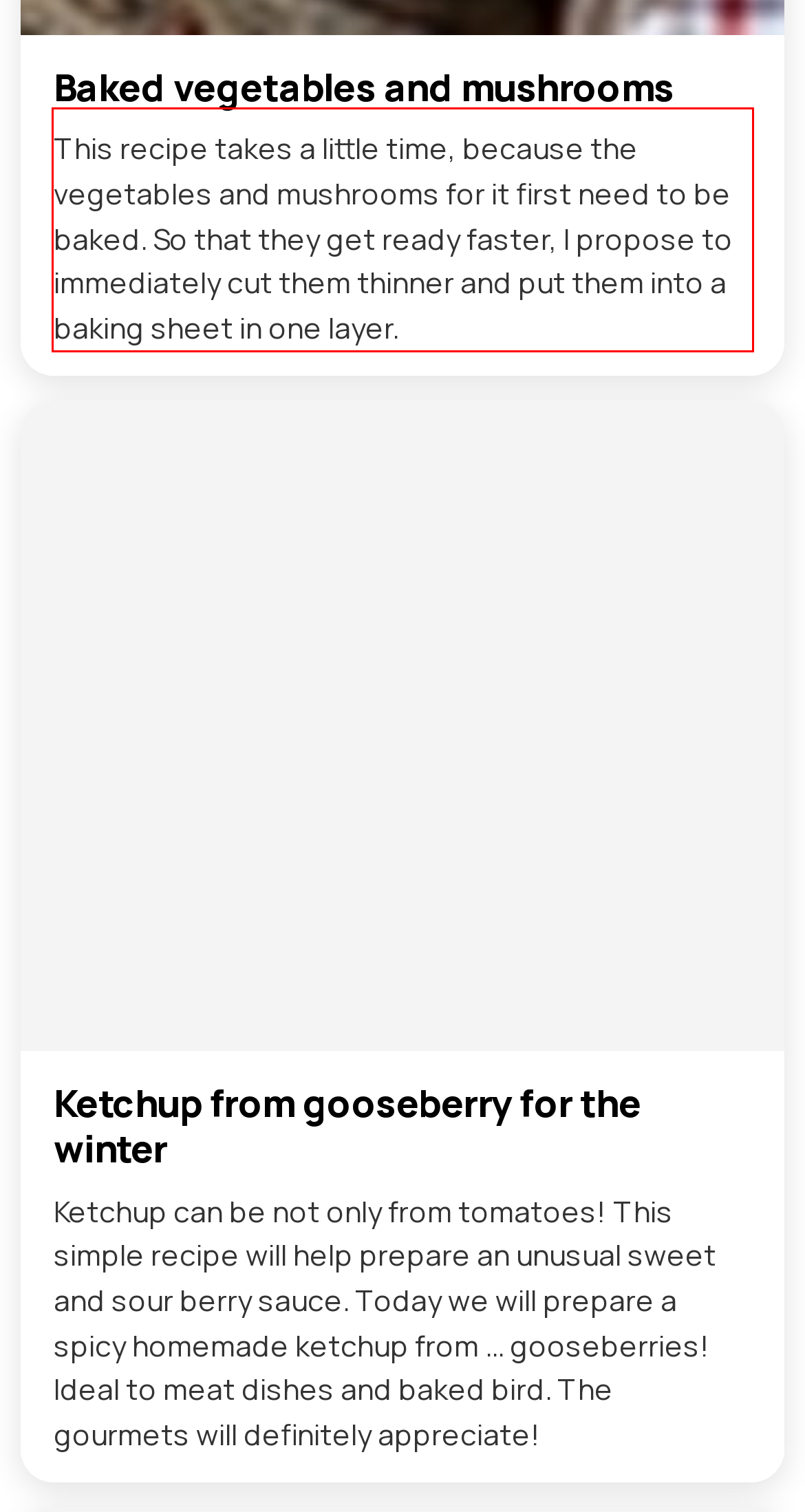Using the provided webpage screenshot, identify and read the text within the red rectangle bounding box.

This recipe takes a little time, because the vegetables and mushrooms for it first need to be baked. So that they get ready faster, I propose to immediately cut them thinner and put them into a baking sheet in one layer.